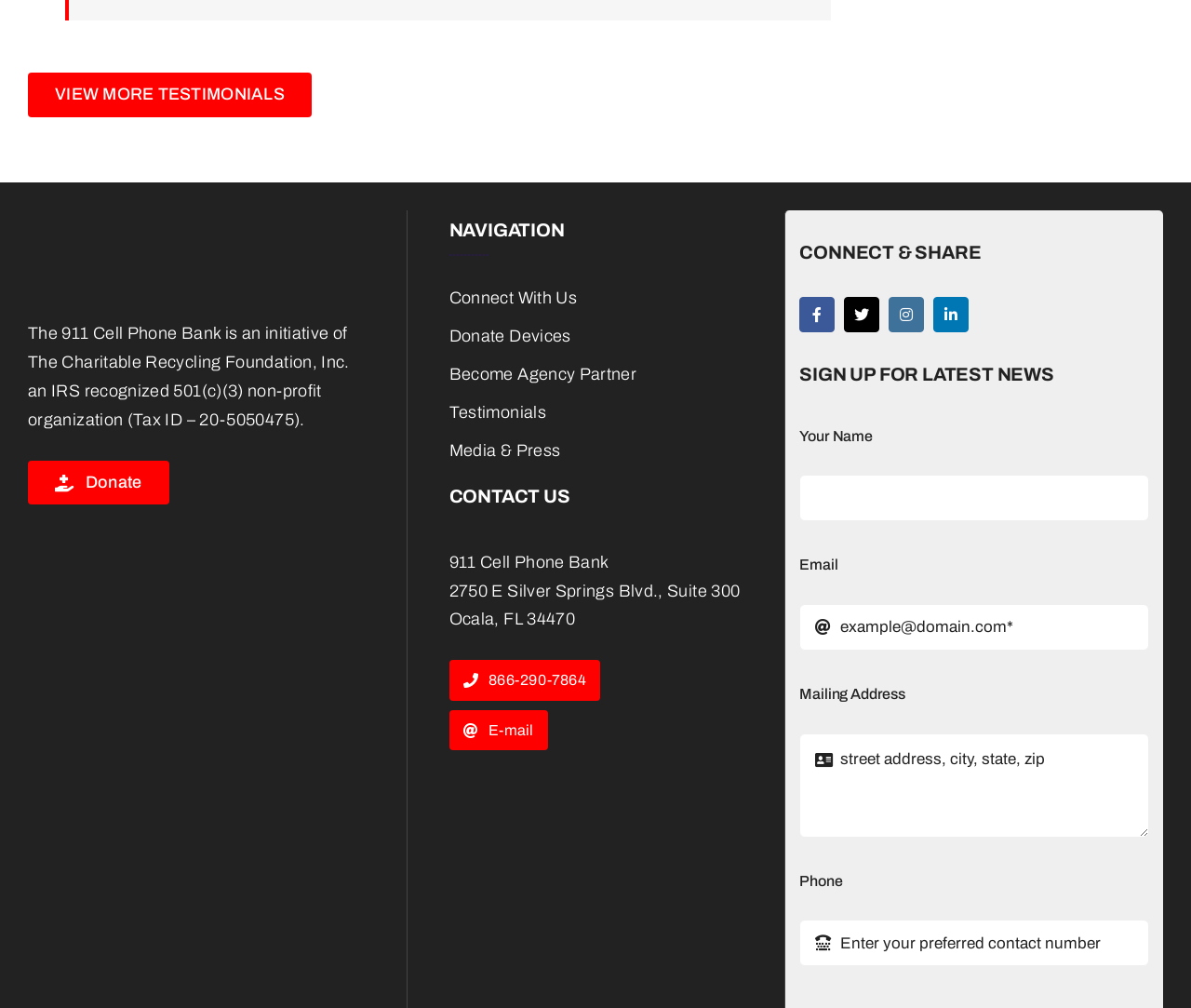Please locate the bounding box coordinates of the element that should be clicked to achieve the given instruction: "Click on Connect With Us".

[0.377, 0.281, 0.659, 0.31]